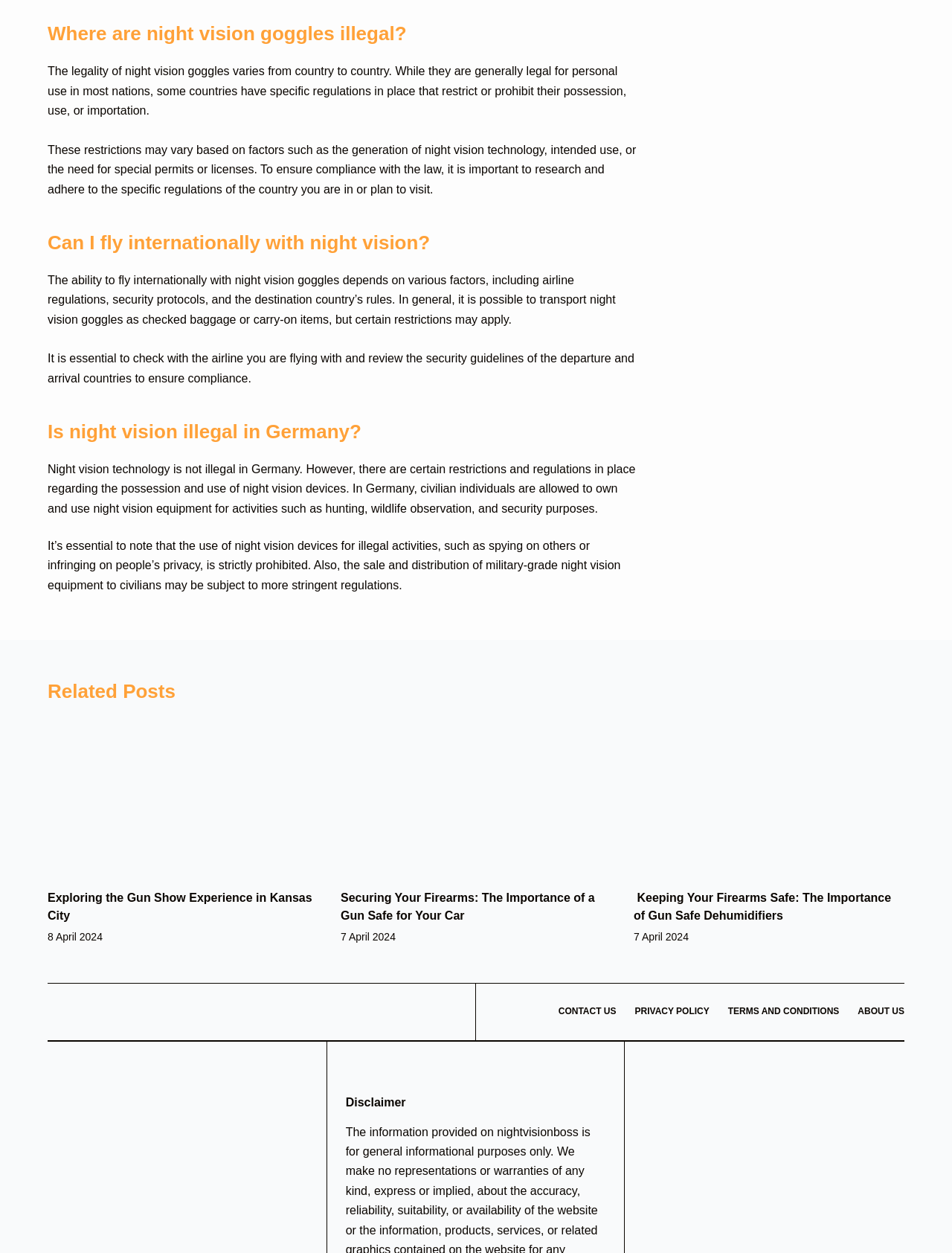Specify the bounding box coordinates of the area to click in order to execute this command: 'View 'Securing Your Firearms: The Importance of a Gun Safe for Your Car''. The coordinates should consist of four float numbers ranging from 0 to 1, and should be formatted as [left, top, right, bottom].

[0.358, 0.574, 0.642, 0.696]